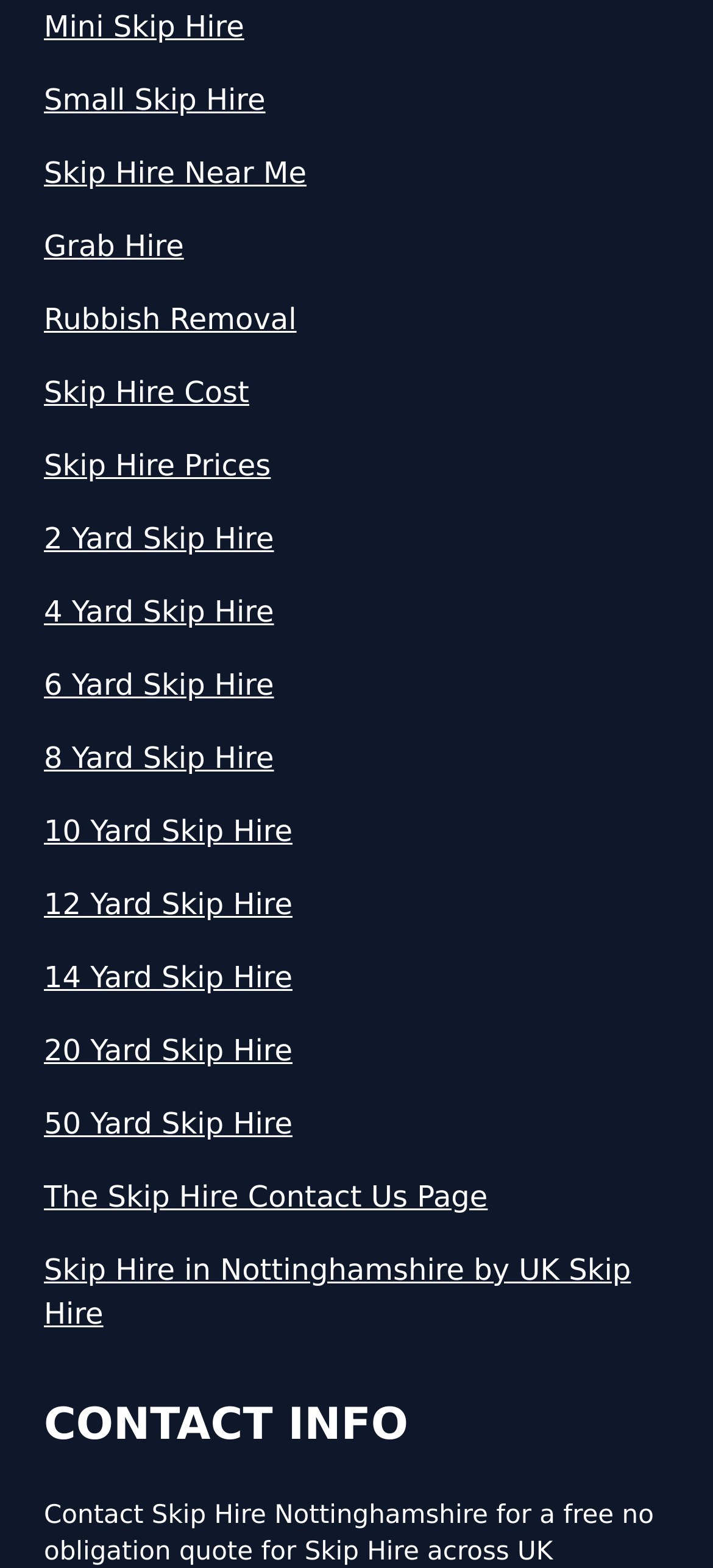What type of information is provided under the 'CONTACT INFO' heading?
Give a detailed response to the question by analyzing the screenshot.

The 'CONTACT INFO' heading is followed by a StaticText element containing contact information, suggesting that the type of information provided under this heading is contact details.